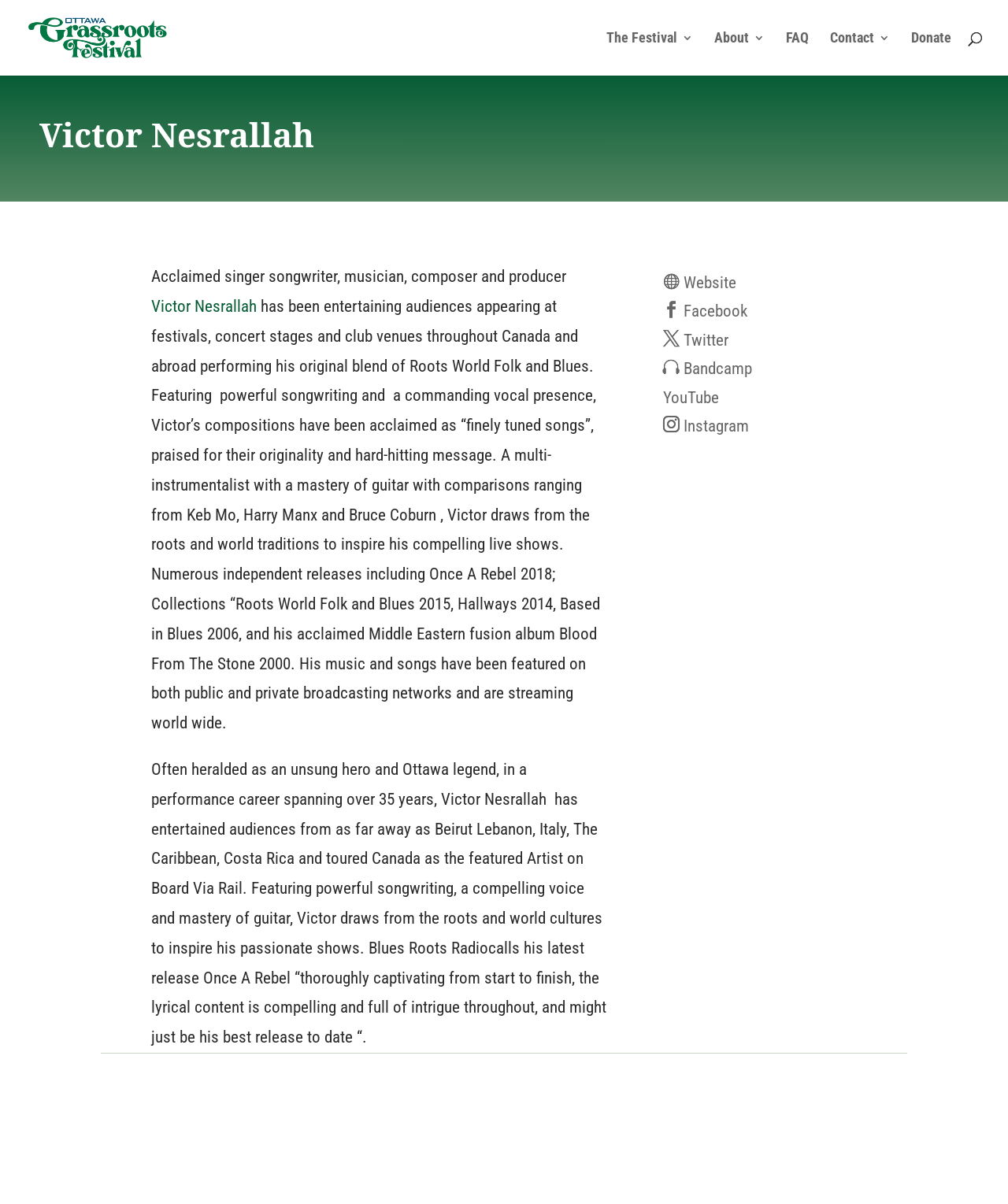Locate the bounding box coordinates of the clickable part needed for the task: "contact Victor Nesrallah".

[0.823, 0.027, 0.883, 0.063]